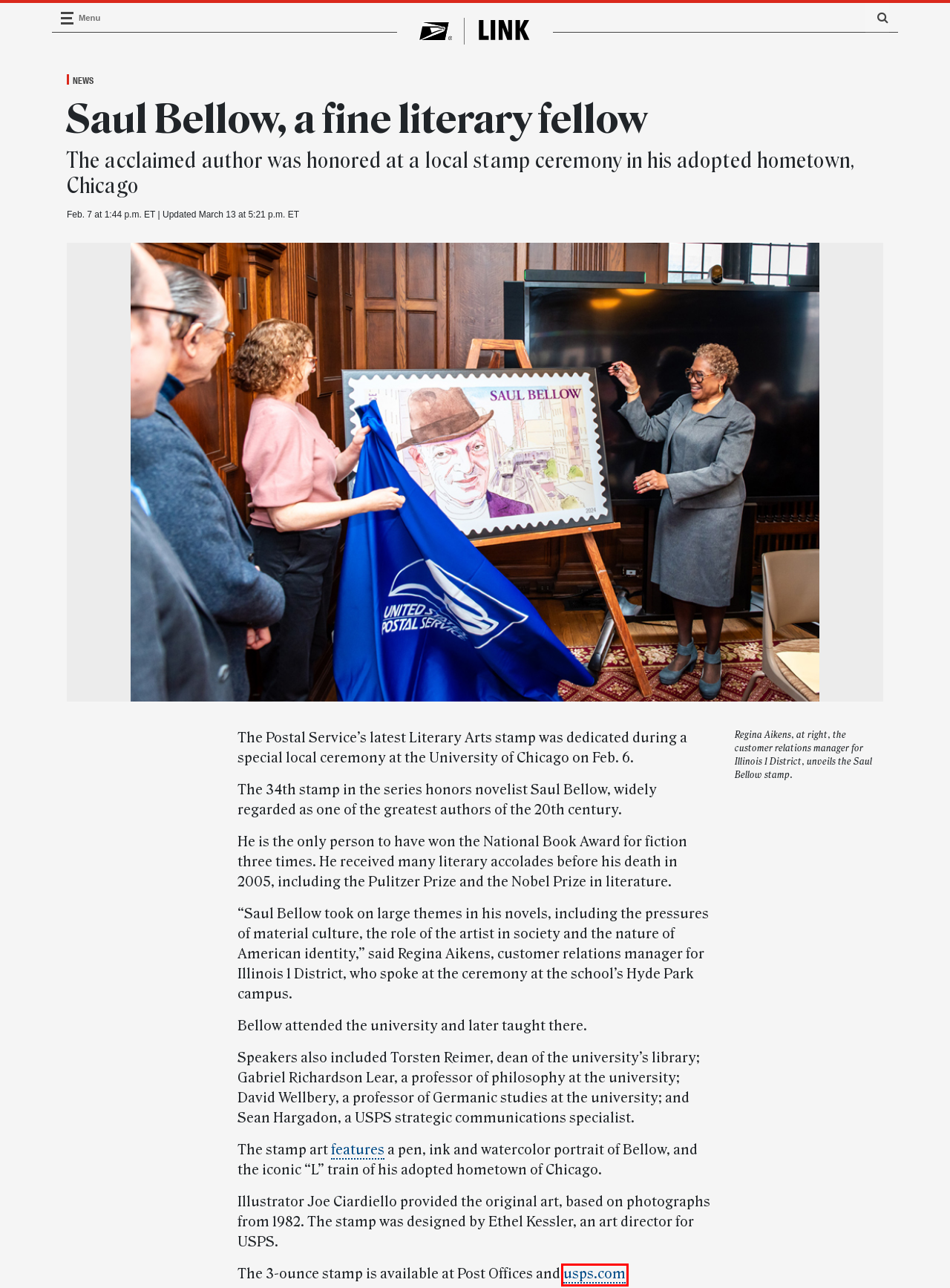You’re provided with a screenshot of a webpage that has a red bounding box around an element. Choose the best matching webpage description for the new page after clicking the element in the red box. The options are:
A. The new Literary Arts stamp honors a beloved novelist – USPS Employee News
B. Saul Bellow Stamps | USPS.com
C. Newsroom - About.usps.com
D. On the Job – USPS Employee News
E. News – USPS Employee News
F. Privacy and terms of use – USPS Employee News
G. News Quiz – USPS Employee News
H. Archives – USPS Employee News

B